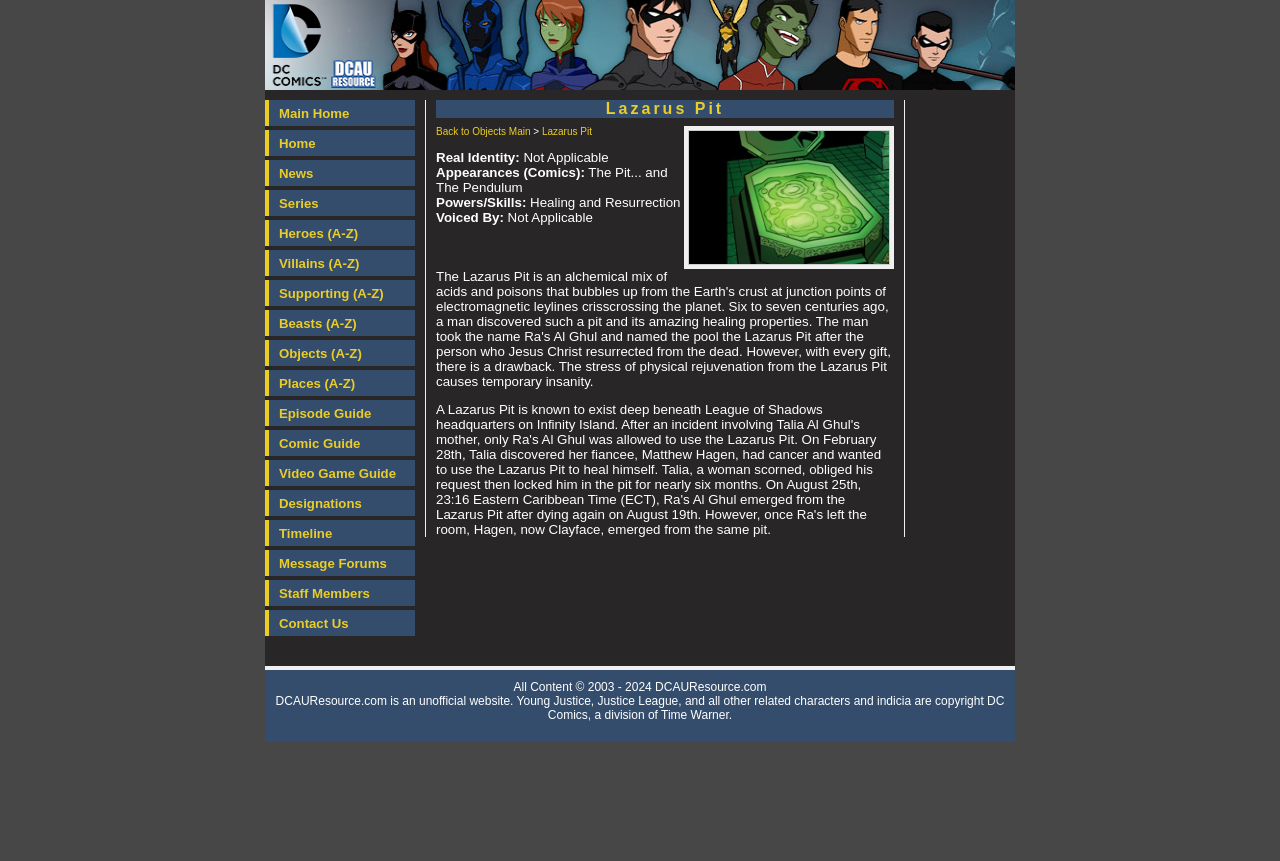What is the power of the Lazarus Pit?
Please answer the question with as much detail and depth as you can.

I determined the answer by looking at the StaticText element 'Powers/Skills:' and its corresponding value 'Healing and Resurrection' on the webpage.